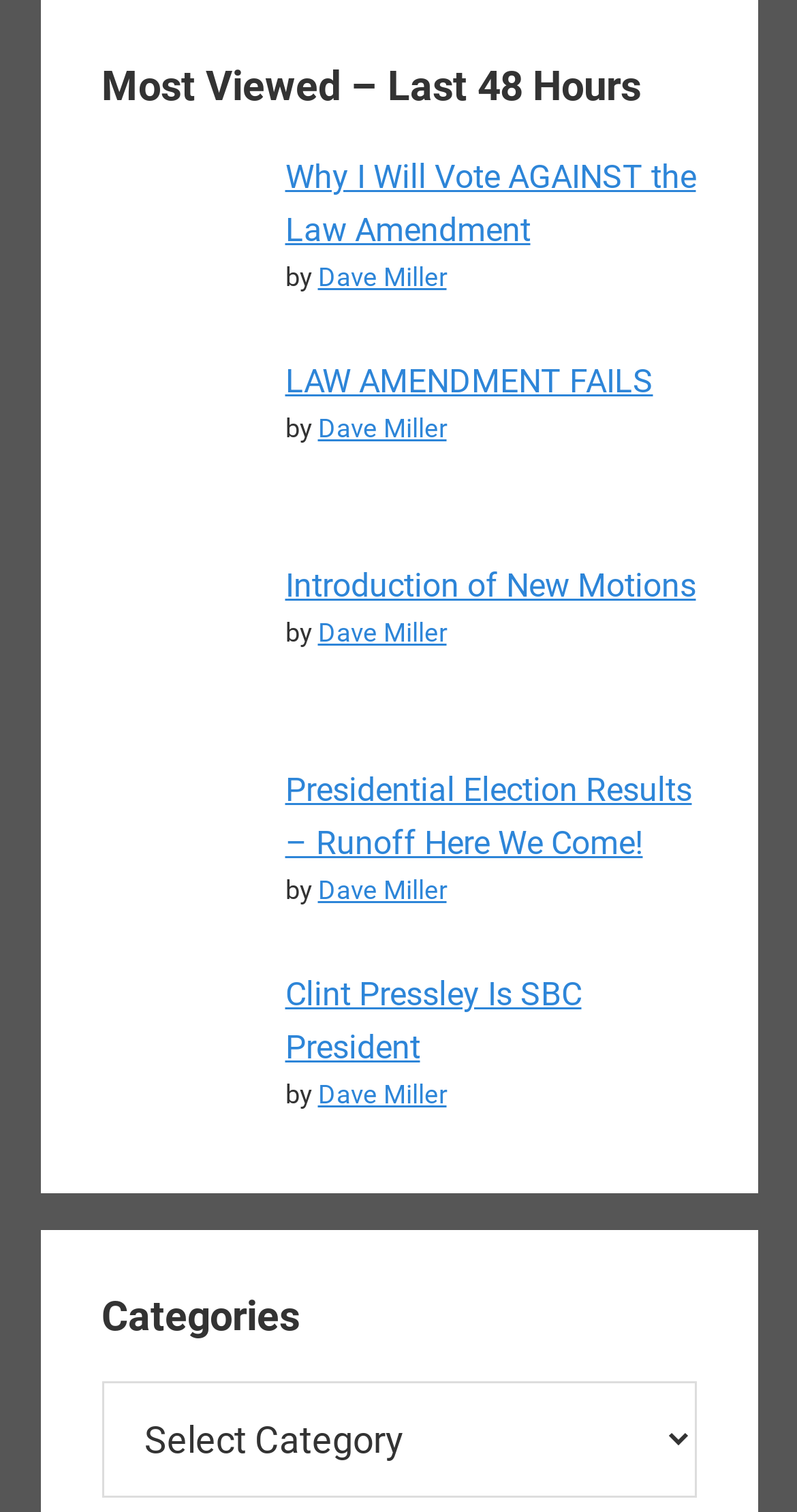Return the bounding box coordinates of the UI element that corresponds to this description: "Dave Miller". The coordinates must be given as four float numbers in the range of 0 and 1, [left, top, right, bottom].

[0.399, 0.714, 0.56, 0.734]